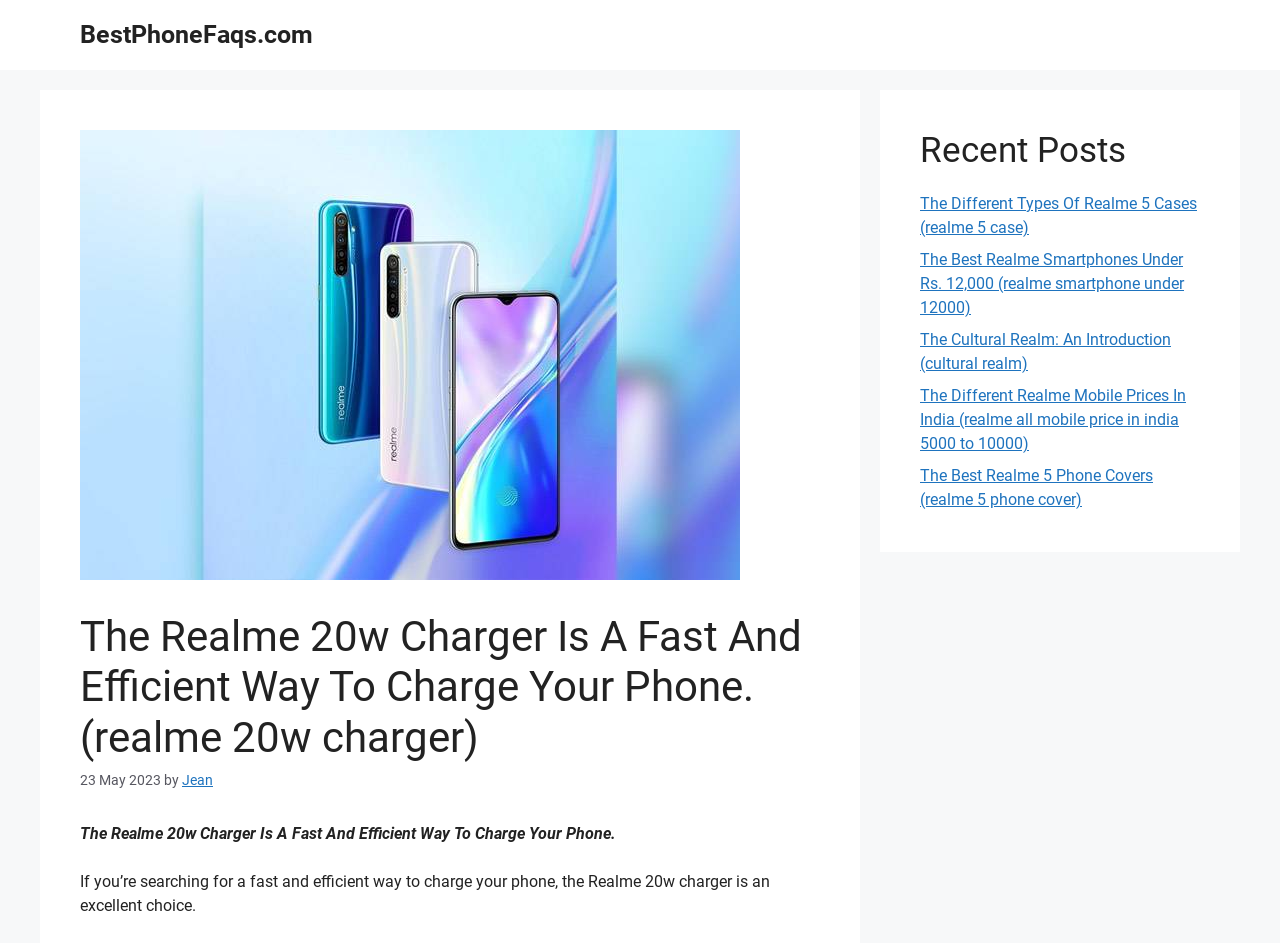What is the topic of the recent post 'The Different Types Of Realme 5 Cases'?
Please use the visual content to give a single word or phrase answer.

Realme 5 case